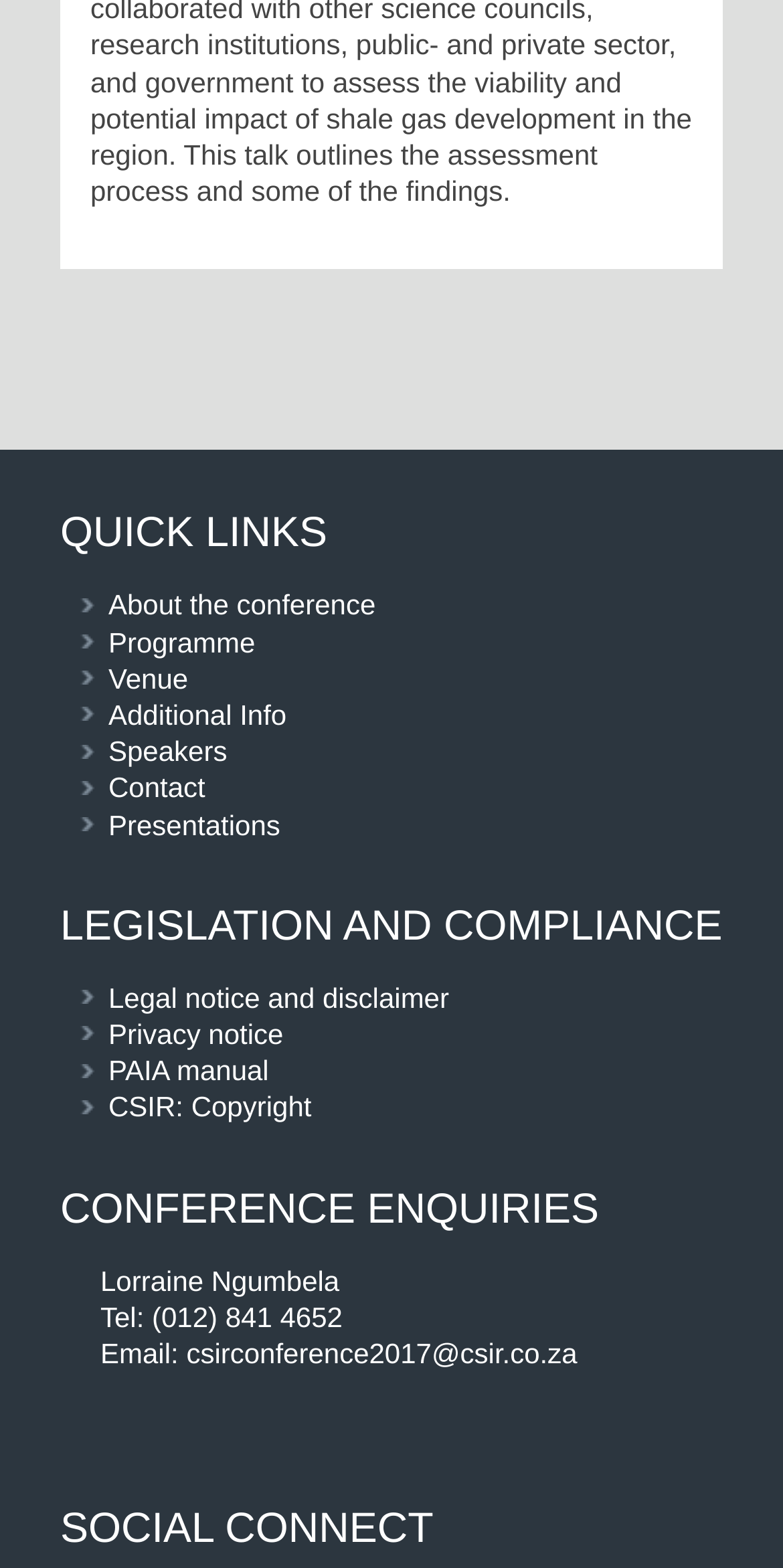Please locate the bounding box coordinates for the element that should be clicked to achieve the following instruction: "Learn about the legal notice and disclaimer". Ensure the coordinates are given as four float numbers between 0 and 1, i.e., [left, top, right, bottom].

[0.103, 0.625, 0.923, 0.648]